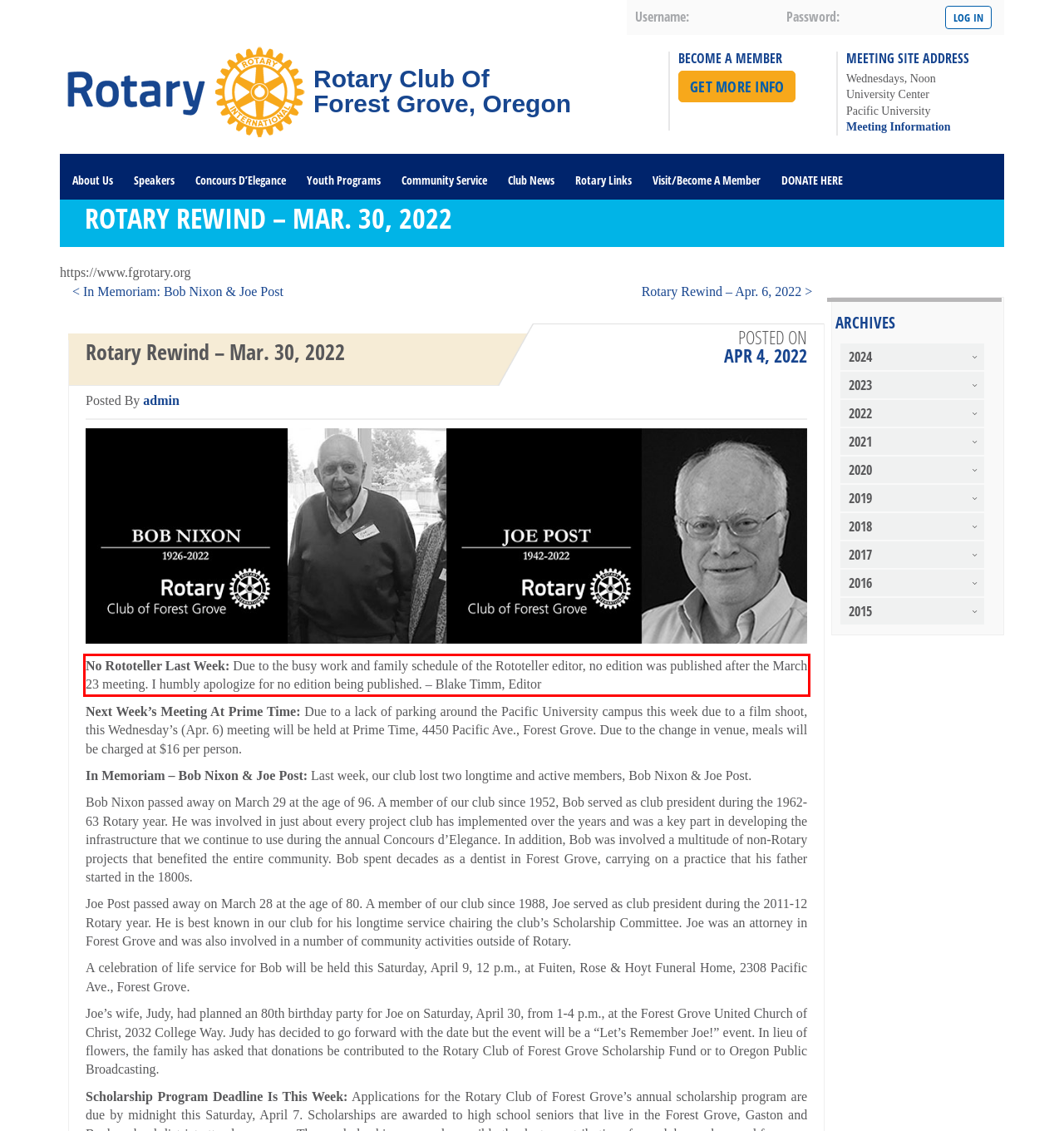Locate the red bounding box in the provided webpage screenshot and use OCR to determine the text content inside it.

No Rototeller Last Week: Due to the busy work and family schedule of the Rototeller editor, no edition was published after the March 23 meeting. I humbly apologize for no edition being published. – Blake Timm, Editor